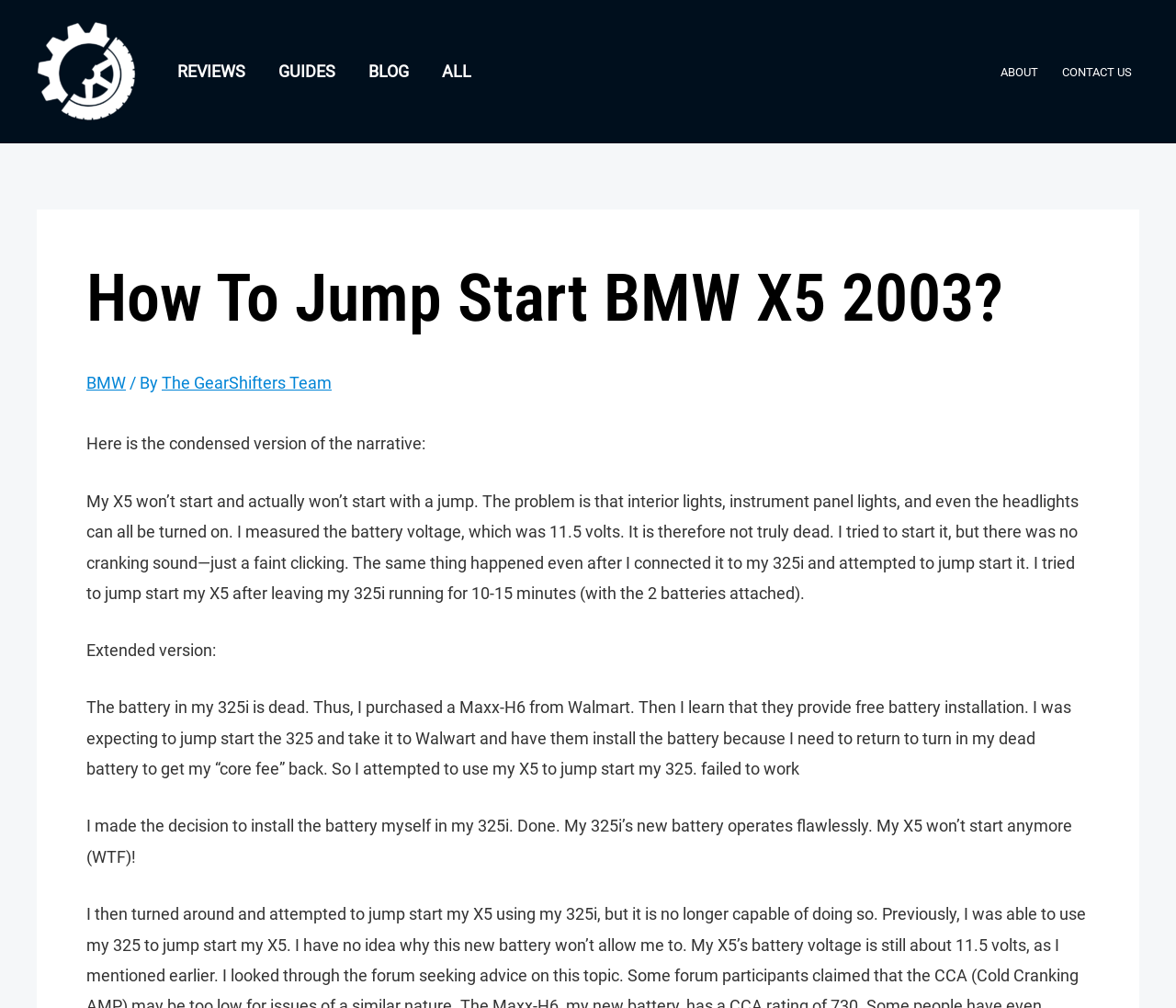Please predict the bounding box coordinates (top-left x, top-left y, bottom-right x, bottom-right y) for the UI element in the screenshot that fits the description: Contact Us

[0.893, 0.04, 0.973, 0.104]